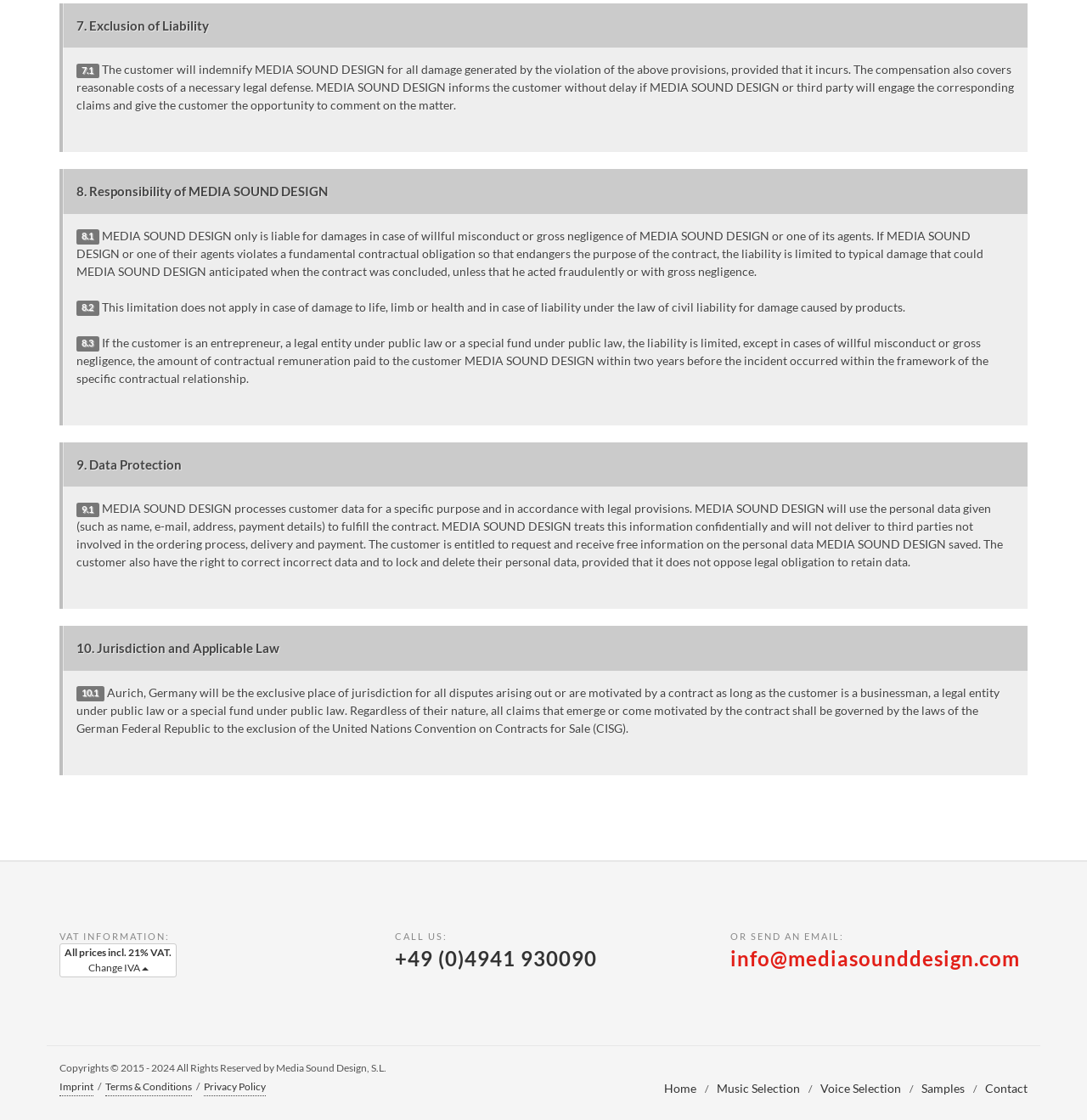Locate the bounding box of the user interface element based on this description: "Voice Selection".

[0.755, 0.962, 0.829, 0.981]